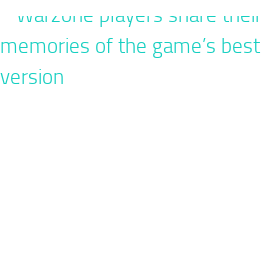Explain in detail what you see in the image.

The image features a captivating article titled "Warzone players share their memories of the game’s best version." This piece invites readers into the nostalgic experiences of gamers who reminisce about their favorite moments and gameplay mechanics from the most celebrated iteration of the Warzone game. As players reflect on their adventures and unforgettable scenarios, the article aims to spark discussion within the gaming community, celebrating the impact that this version of Warzone has had on their gaming lives. This engaging narrative ensures that both new and veteran players can connect through shared memories of competitive gameplay and camaraderie.